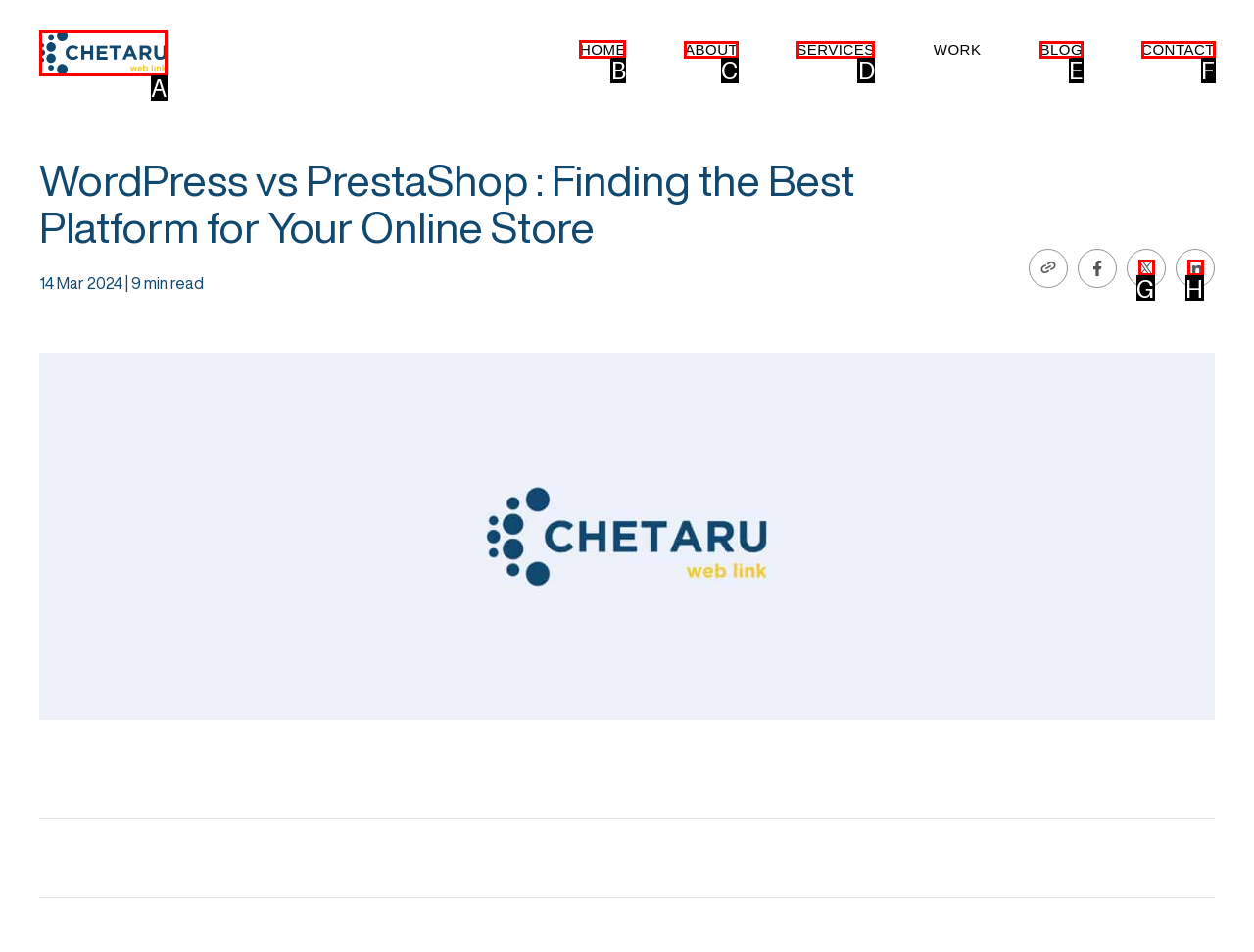Choose the HTML element that needs to be clicked for the given task: check the net price calculator Respond by giving the letter of the chosen option.

None